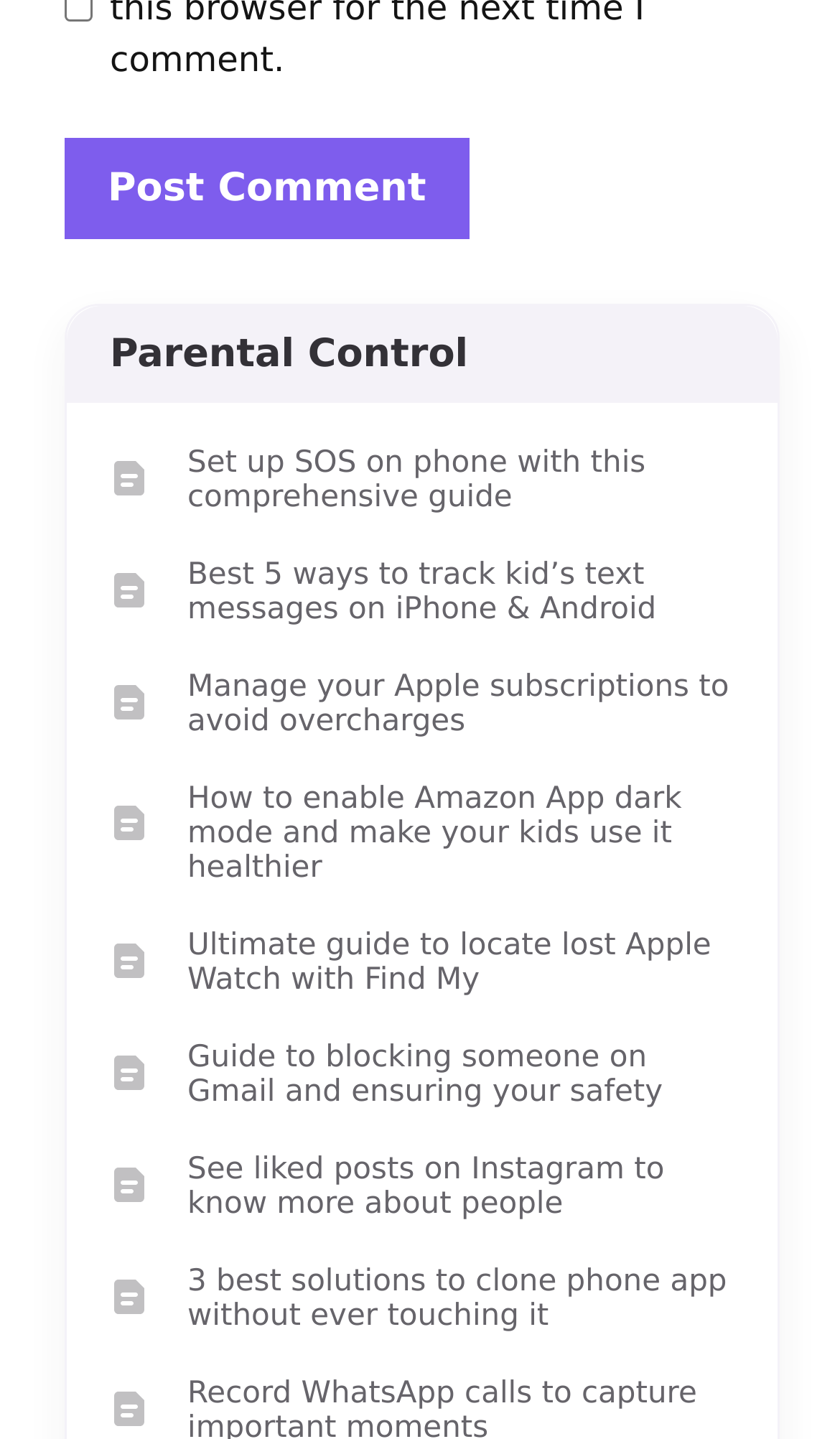Identify the bounding box coordinates for the element you need to click to achieve the following task: "Explore the guide to locate lost Apple Watch with Find My". Provide the bounding box coordinates as four float numbers between 0 and 1, in the form [left, top, right, bottom].

[0.105, 0.63, 0.9, 0.708]